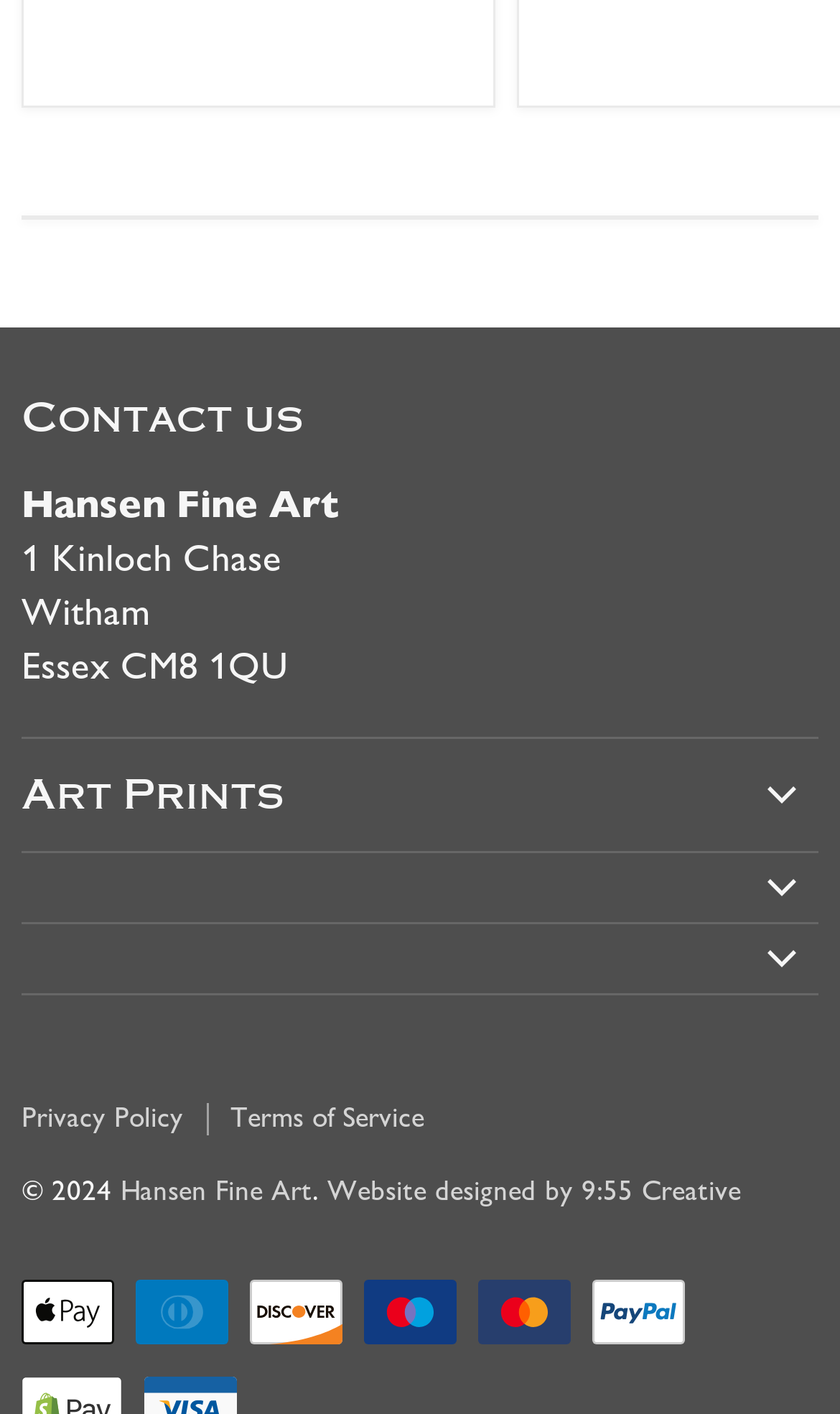Show the bounding box coordinates of the region that should be clicked to follow the instruction: "Check contact information."

[0.026, 0.338, 0.403, 0.373]